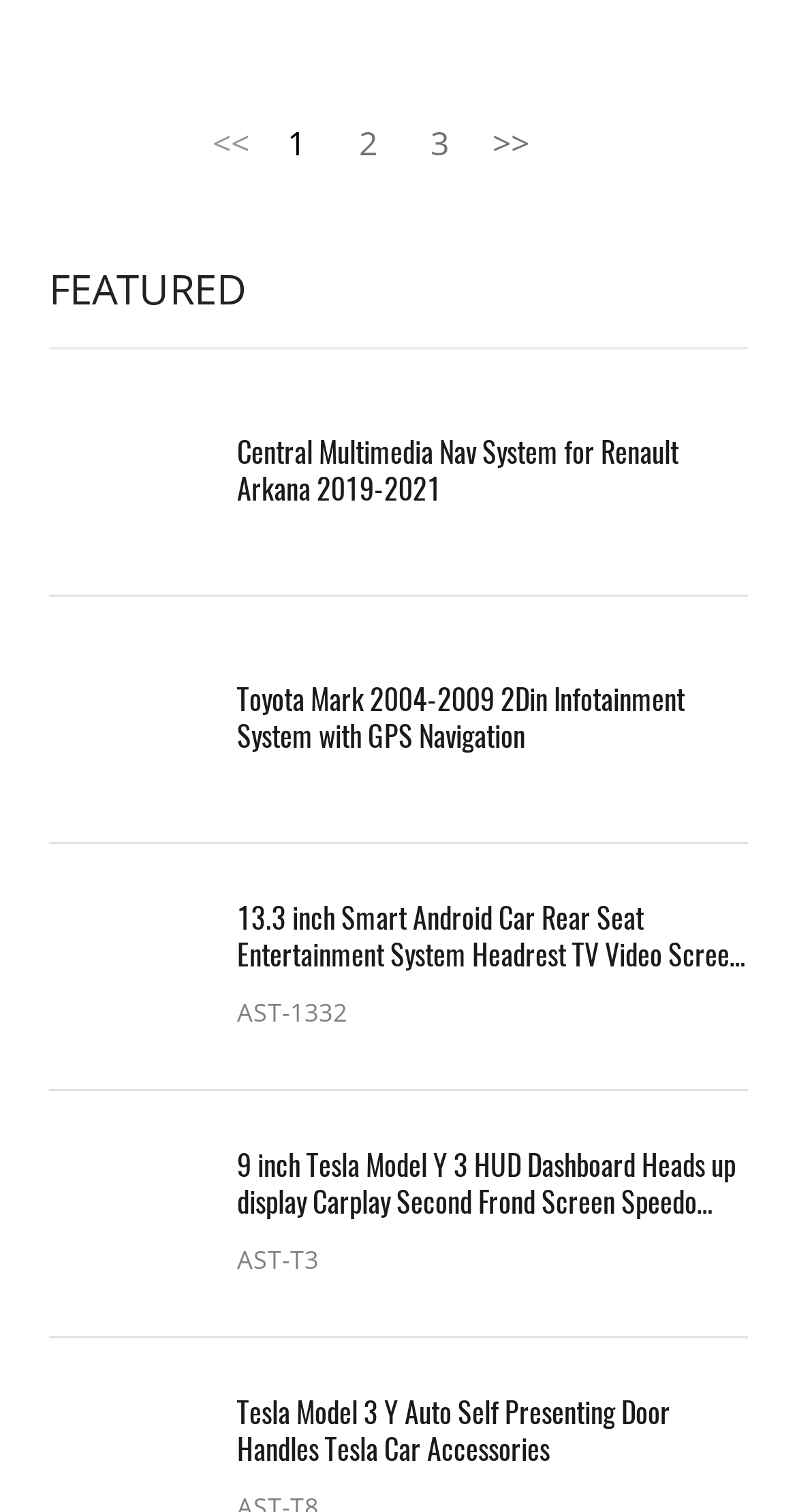Pinpoint the bounding box coordinates of the element you need to click to execute the following instruction: "go to page 1". The bounding box should be represented by four float numbers between 0 and 1, in the format [left, top, right, bottom].

[0.341, 0.078, 0.403, 0.111]